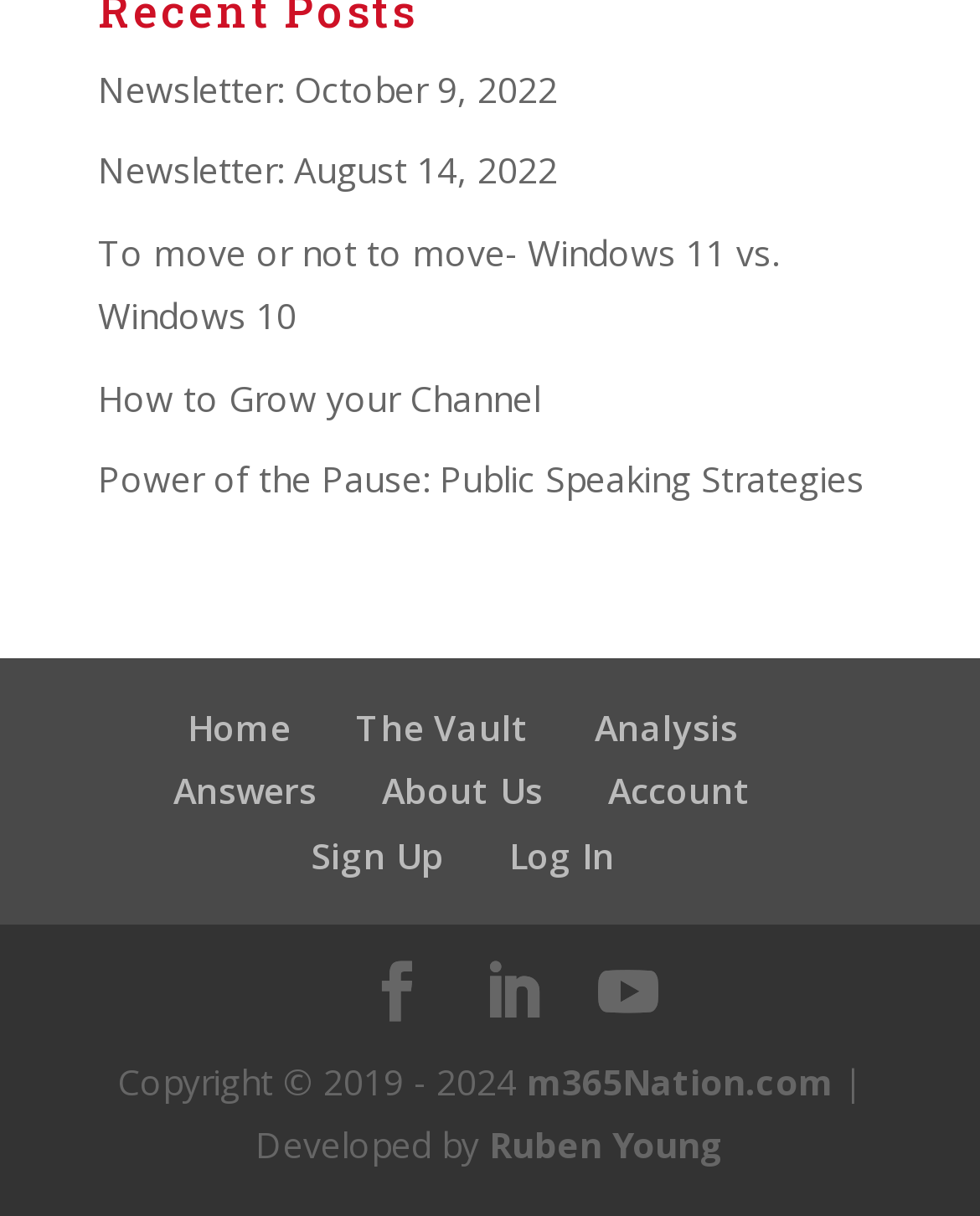Predict the bounding box of the UI element that fits this description: "How to Grow your Channel".

[0.1, 0.307, 0.551, 0.346]